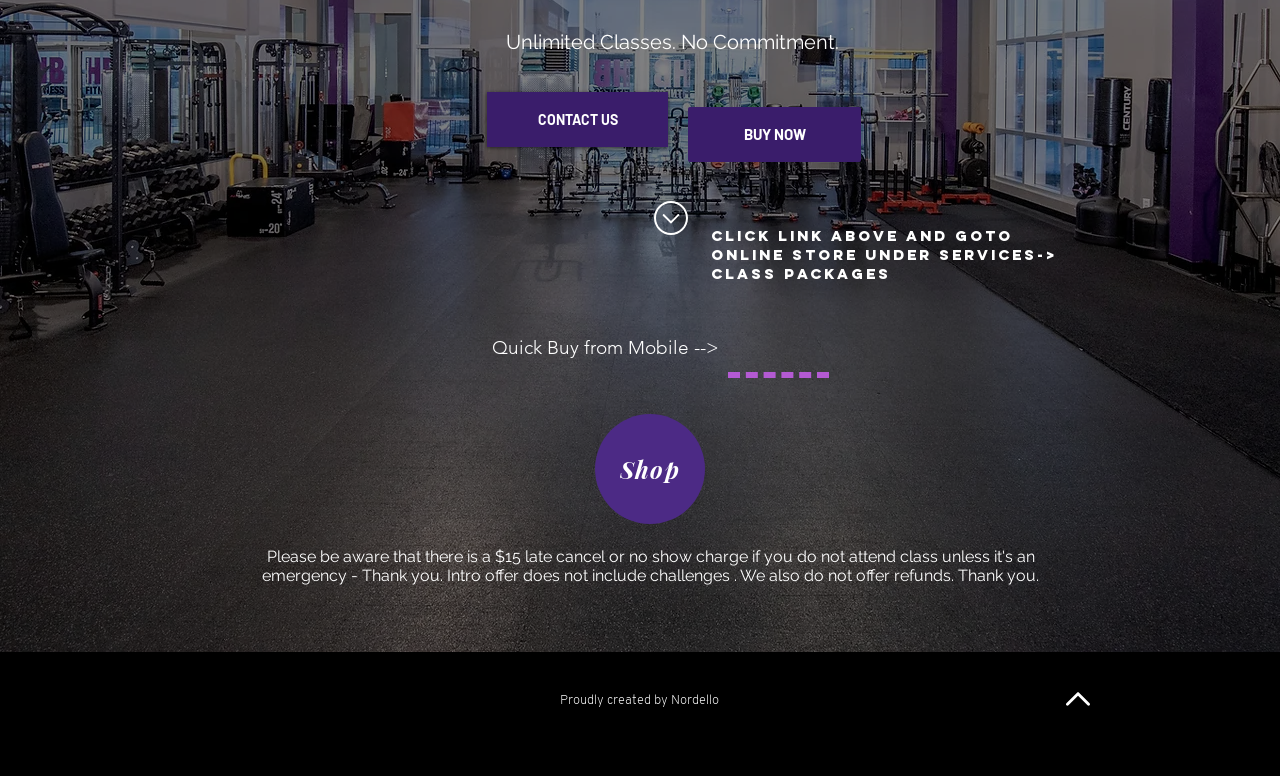Find the bounding box of the UI element described as: "BUY NOW". The bounding box coordinates should be given as four float values between 0 and 1, i.e., [left, top, right, bottom].

[0.538, 0.137, 0.673, 0.208]